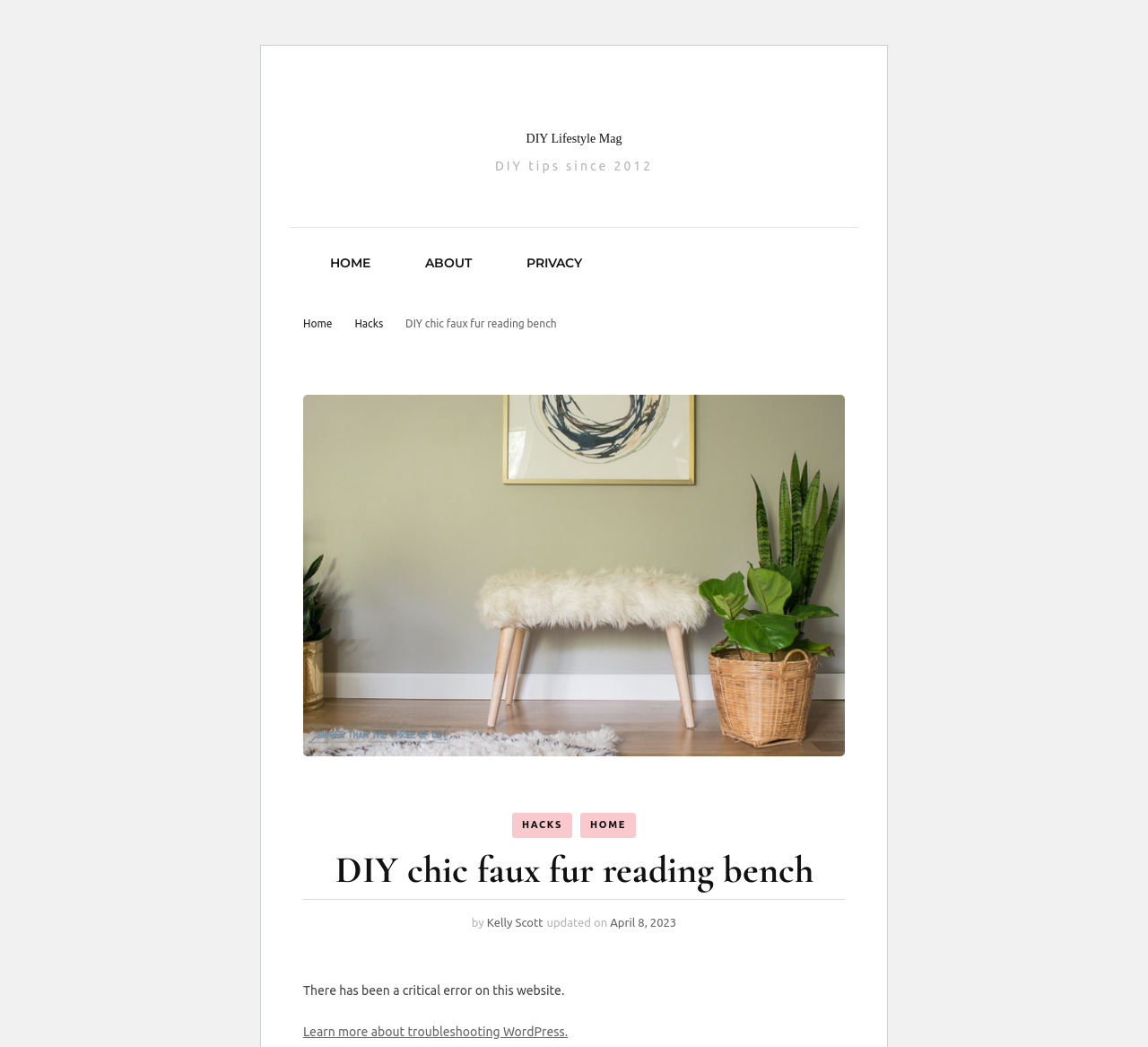Please determine the bounding box coordinates of the element's region to click in order to carry out the following instruction: "check recent updates". The coordinates should be four float numbers between 0 and 1, i.e., [left, top, right, bottom].

[0.531, 0.875, 0.589, 0.887]